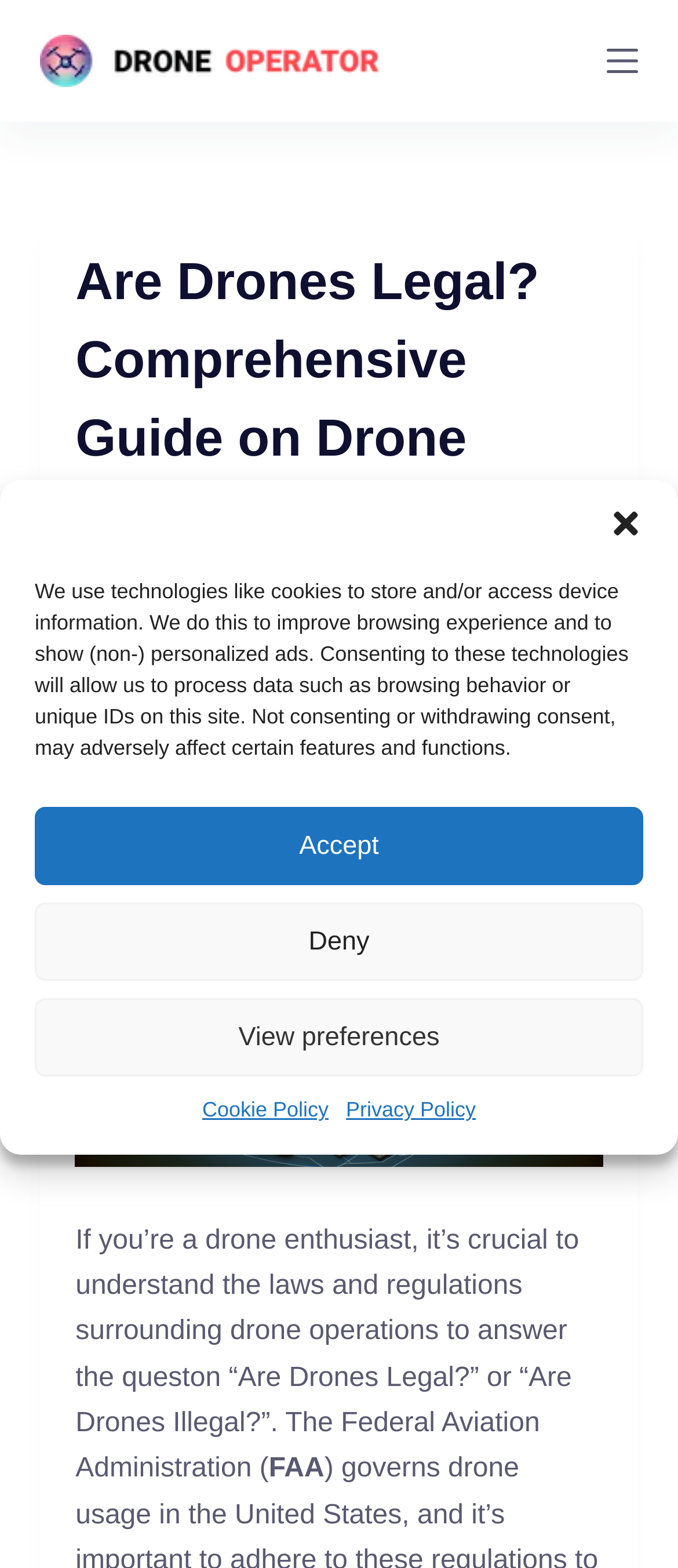What type of image is displayed in the figure?
Kindly offer a detailed explanation using the data available in the image.

The figure section of the webpage contains an image related to the topic of drone regulations, likely a picture of a drone or a drone operator.